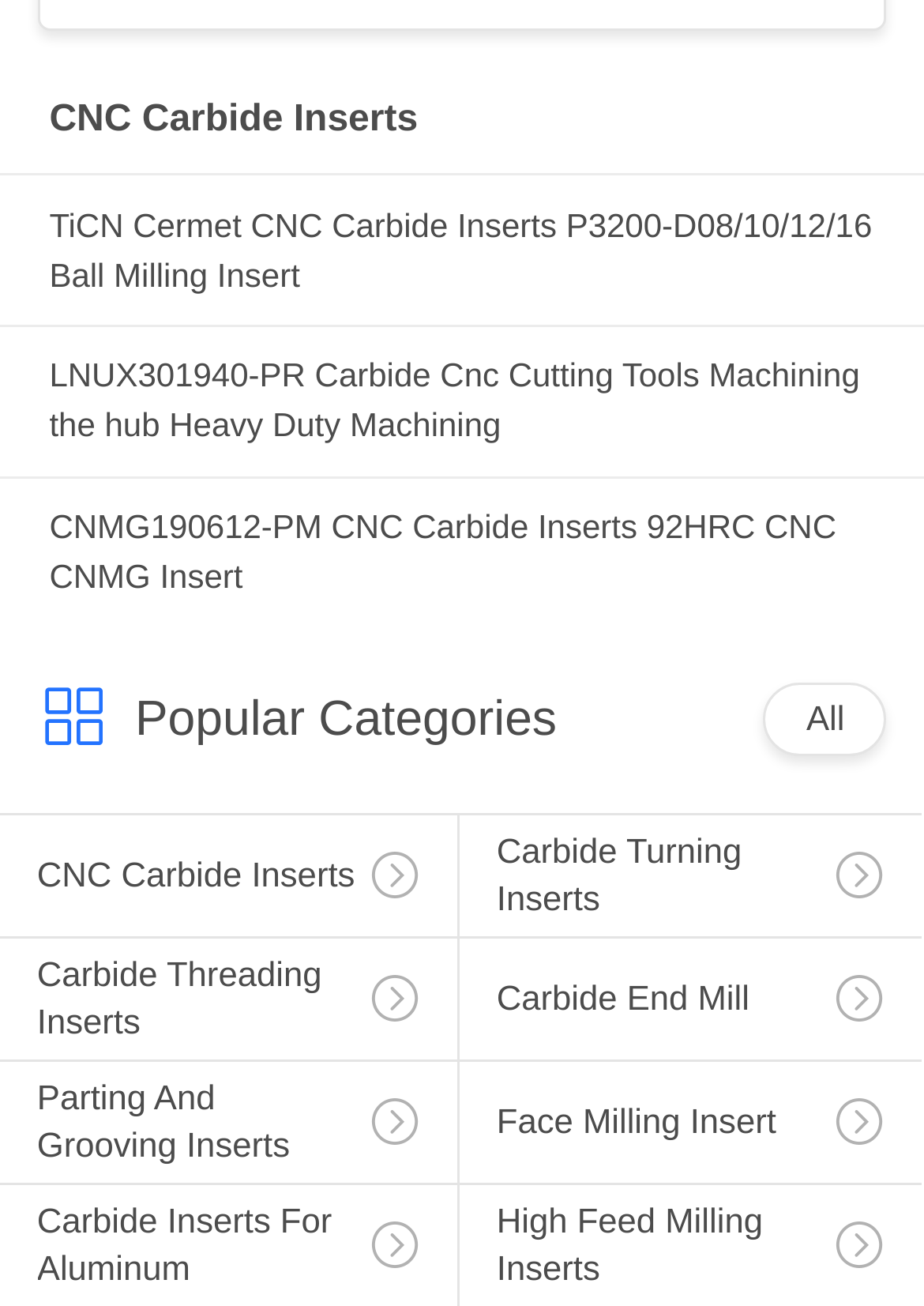Please find the bounding box coordinates of the element that needs to be clicked to perform the following instruction: "Select Carbide Turning Inserts". The bounding box coordinates should be four float numbers between 0 and 1, represented as [left, top, right, bottom].

[0.497, 0.624, 0.997, 0.758]